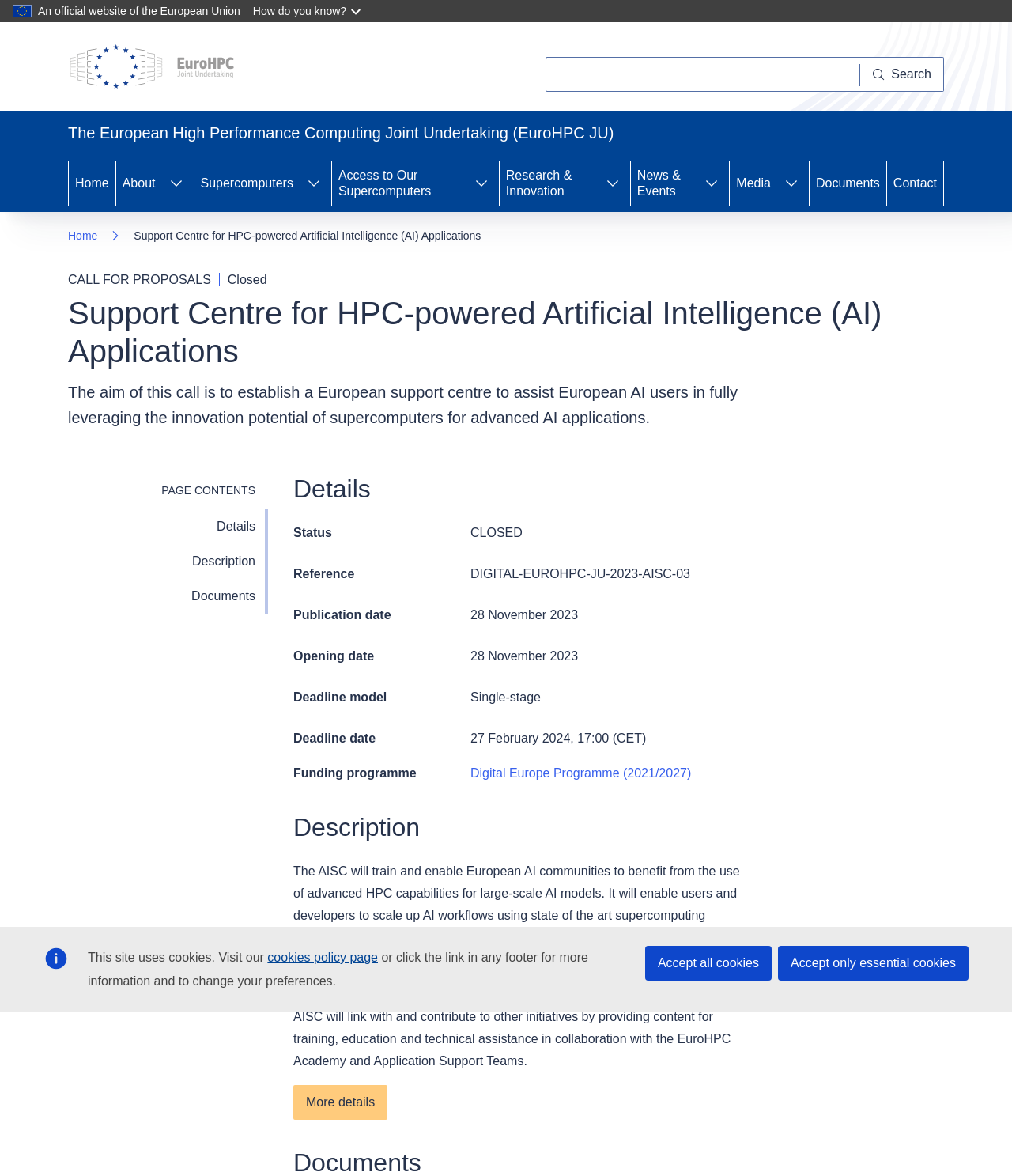Kindly determine the bounding box coordinates for the clickable area to achieve the given instruction: "Go to Home page".

[0.067, 0.035, 0.234, 0.078]